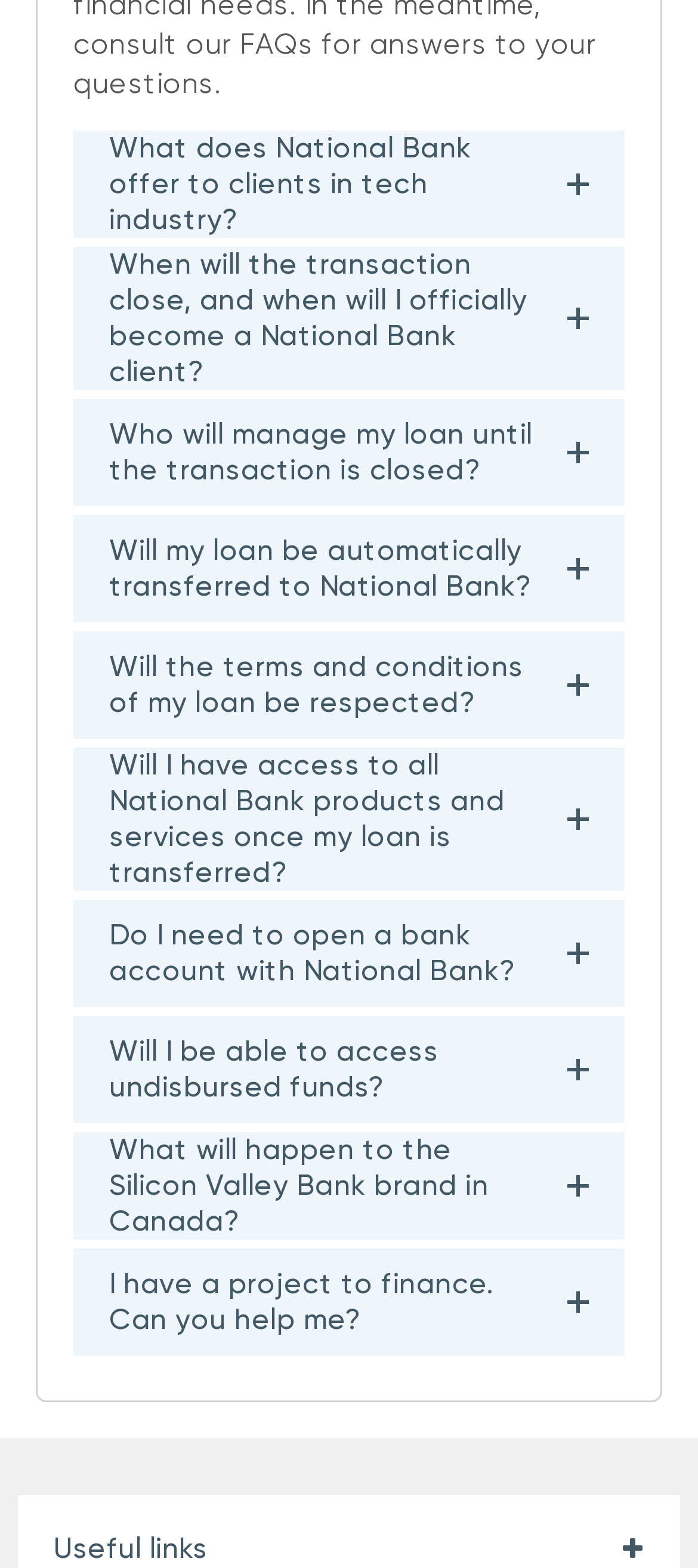What is the purpose of the 'Useful links' section?
By examining the image, provide a one-word or phrase answer.

Unknown